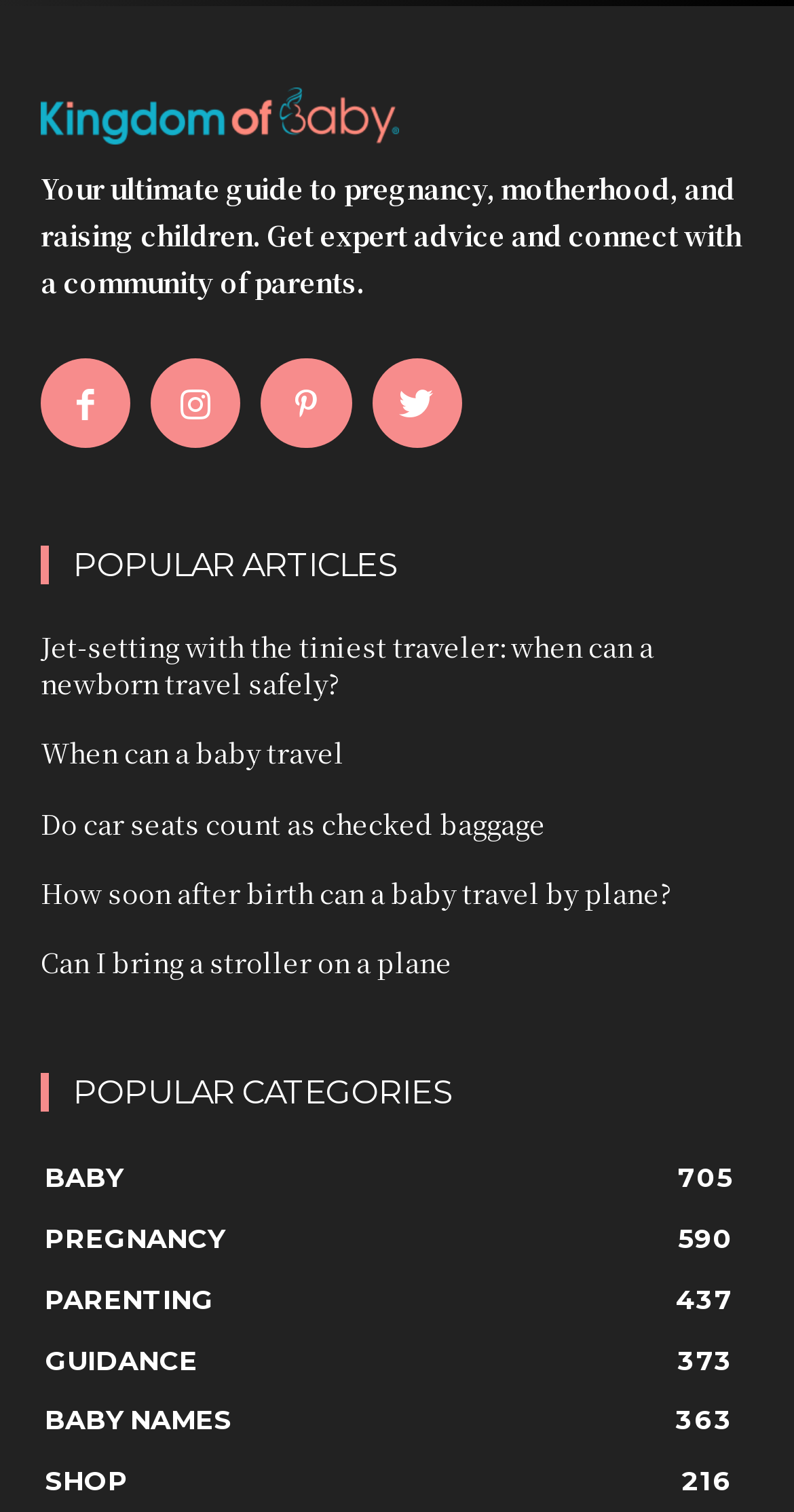Provide the bounding box coordinates for the area that should be clicked to complete the instruction: "Click the logo".

[0.051, 0.059, 0.949, 0.095]